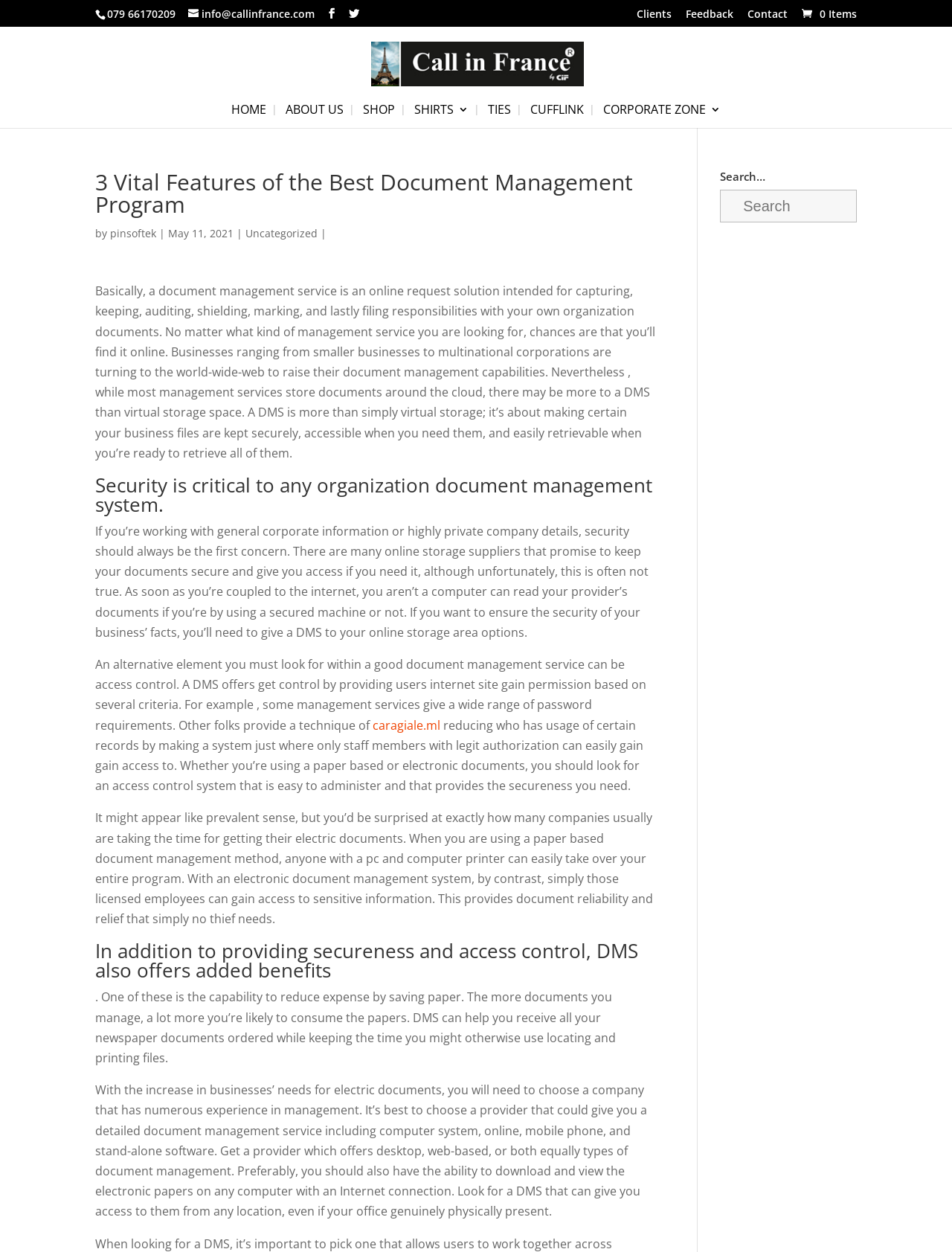Find the bounding box coordinates of the clickable area required to complete the following action: "Search for a specific term".

[0.756, 0.152, 0.9, 0.178]